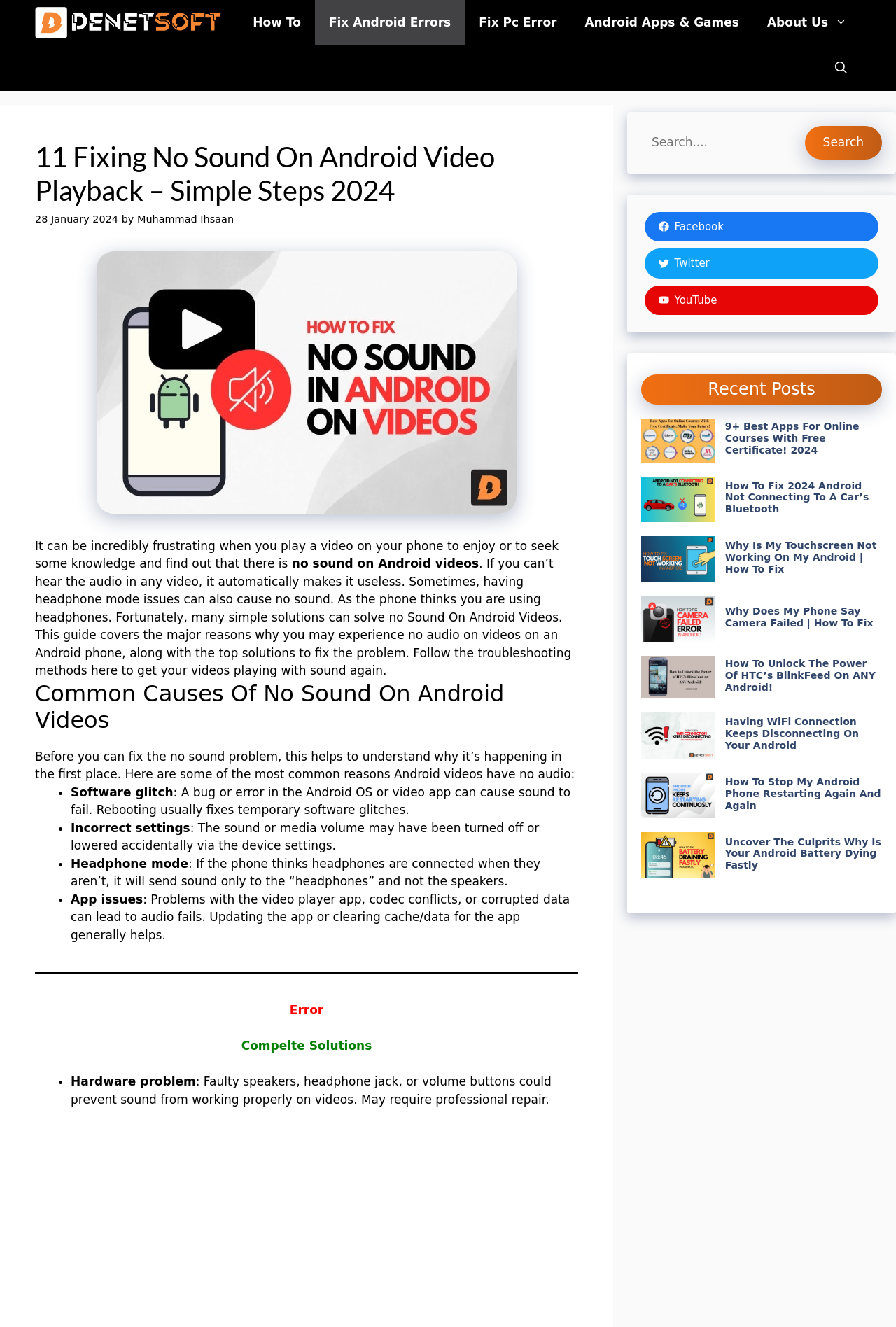Who is the author of the article?
Refer to the image and respond with a one-word or short-phrase answer.

Muhammad Ihsaan